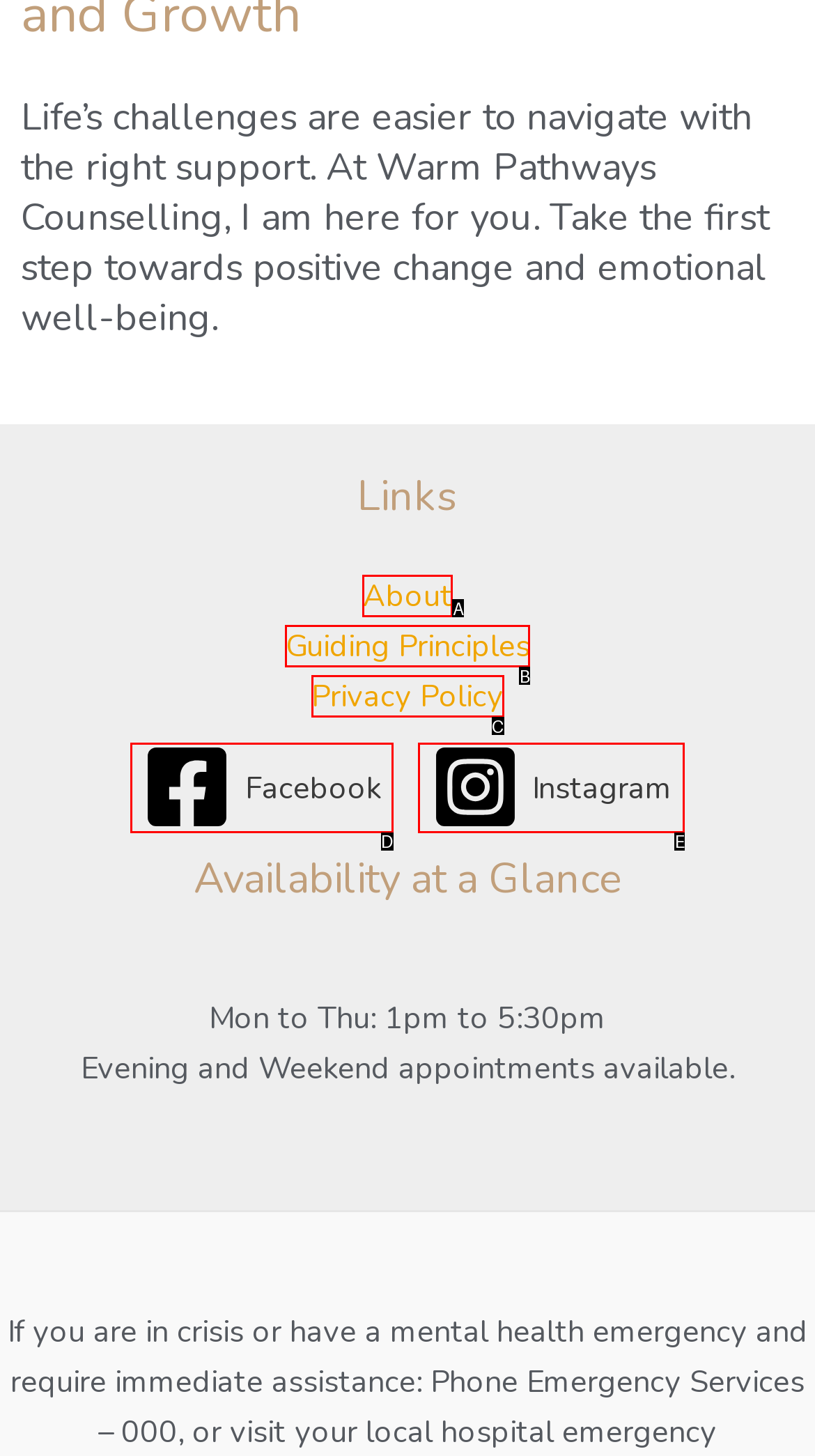Match the description: About to the correct HTML element. Provide the letter of your choice from the given options.

A